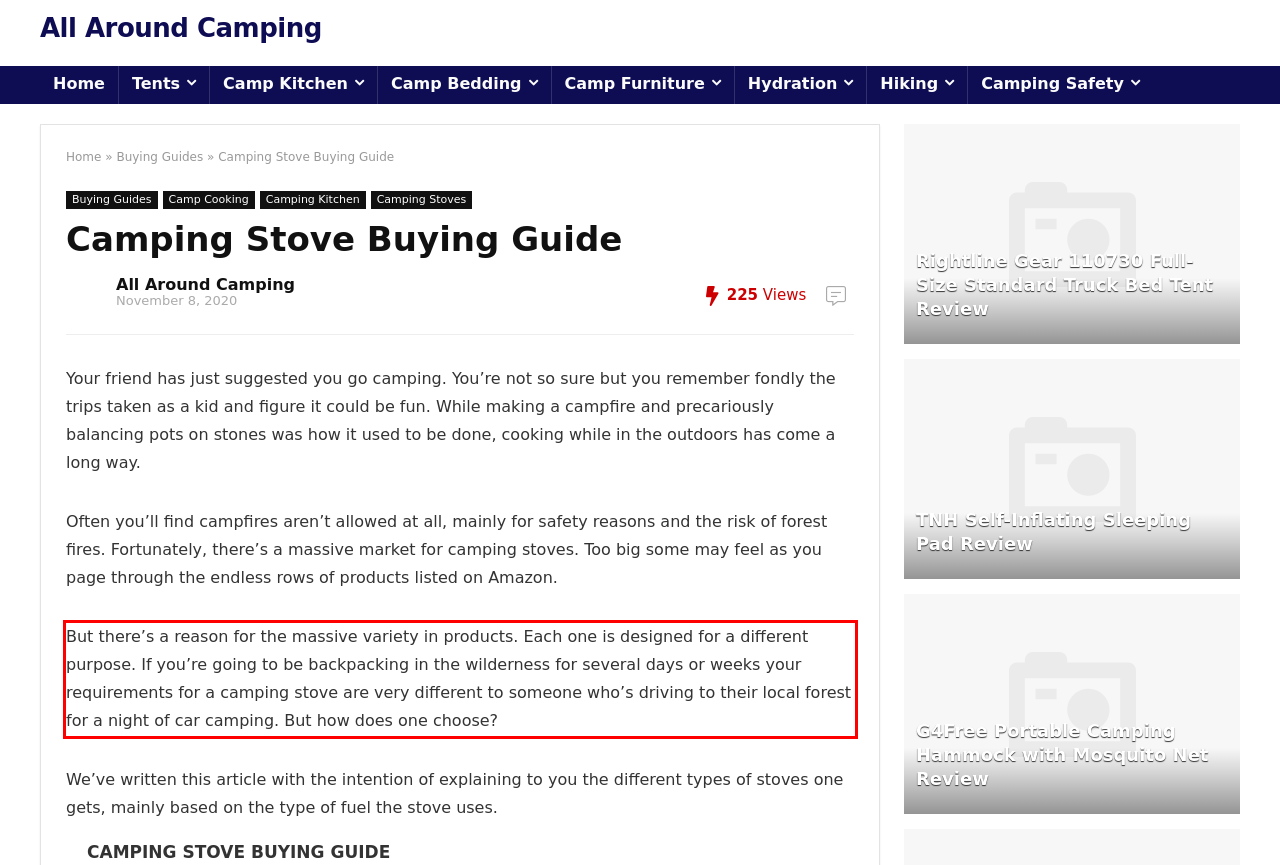Analyze the red bounding box in the provided webpage screenshot and generate the text content contained within.

But there’s a reason for the massive variety in products. Each one is designed for a different purpose. If you’re going to be backpacking in the wilderness for several days or weeks your requirements for a camping stove are very different to someone who’s driving to their local forest for a night of car camping. But how does one choose?